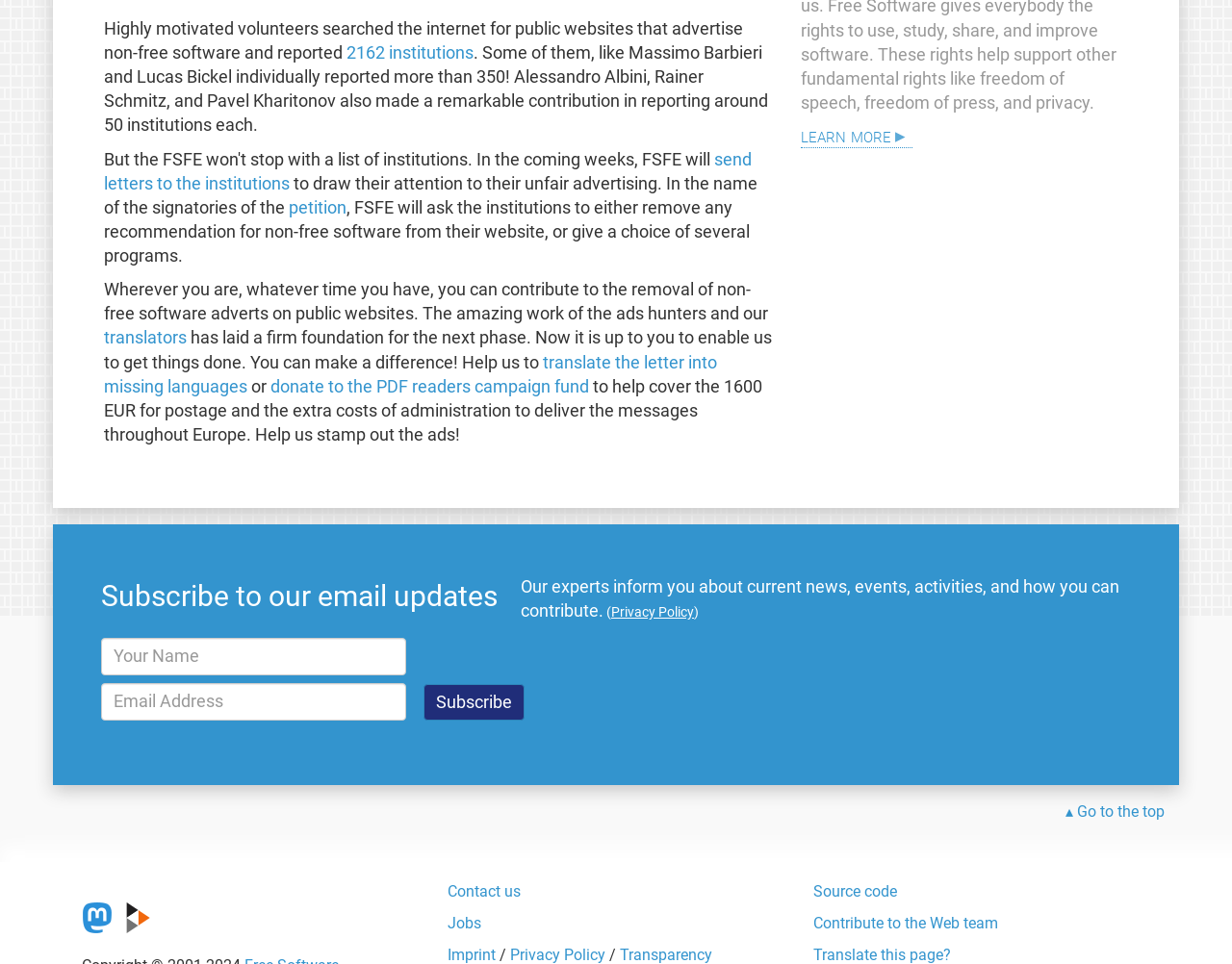Identify the bounding box of the UI component described as: "name="email1" placeholder="Email Address"".

[0.082, 0.708, 0.33, 0.747]